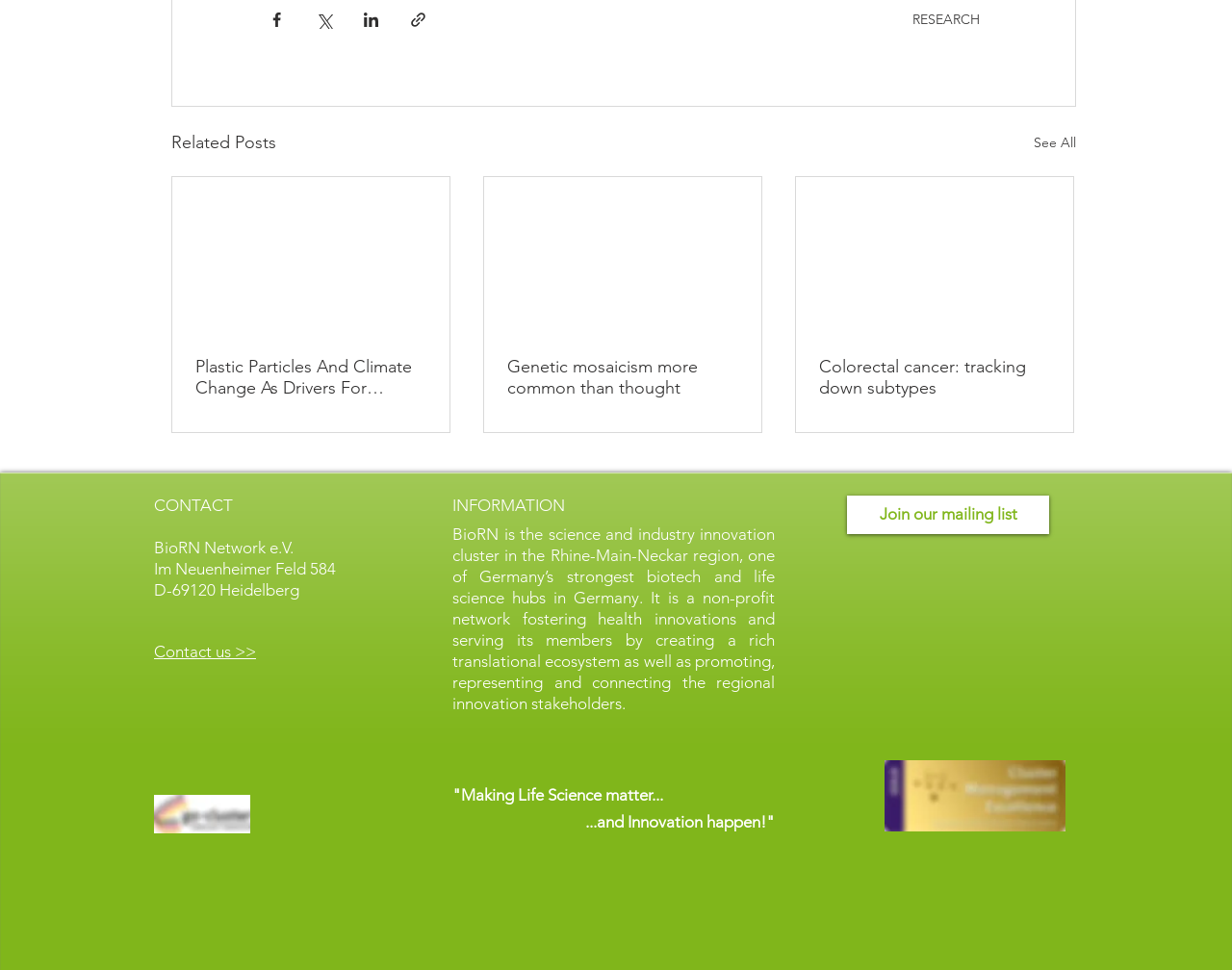What is the title of the section below the sharing buttons?
Utilize the image to construct a detailed and well-explained answer.

The section below the sharing buttons is titled 'Related Posts', which suggests that it contains links to other relevant articles or posts.